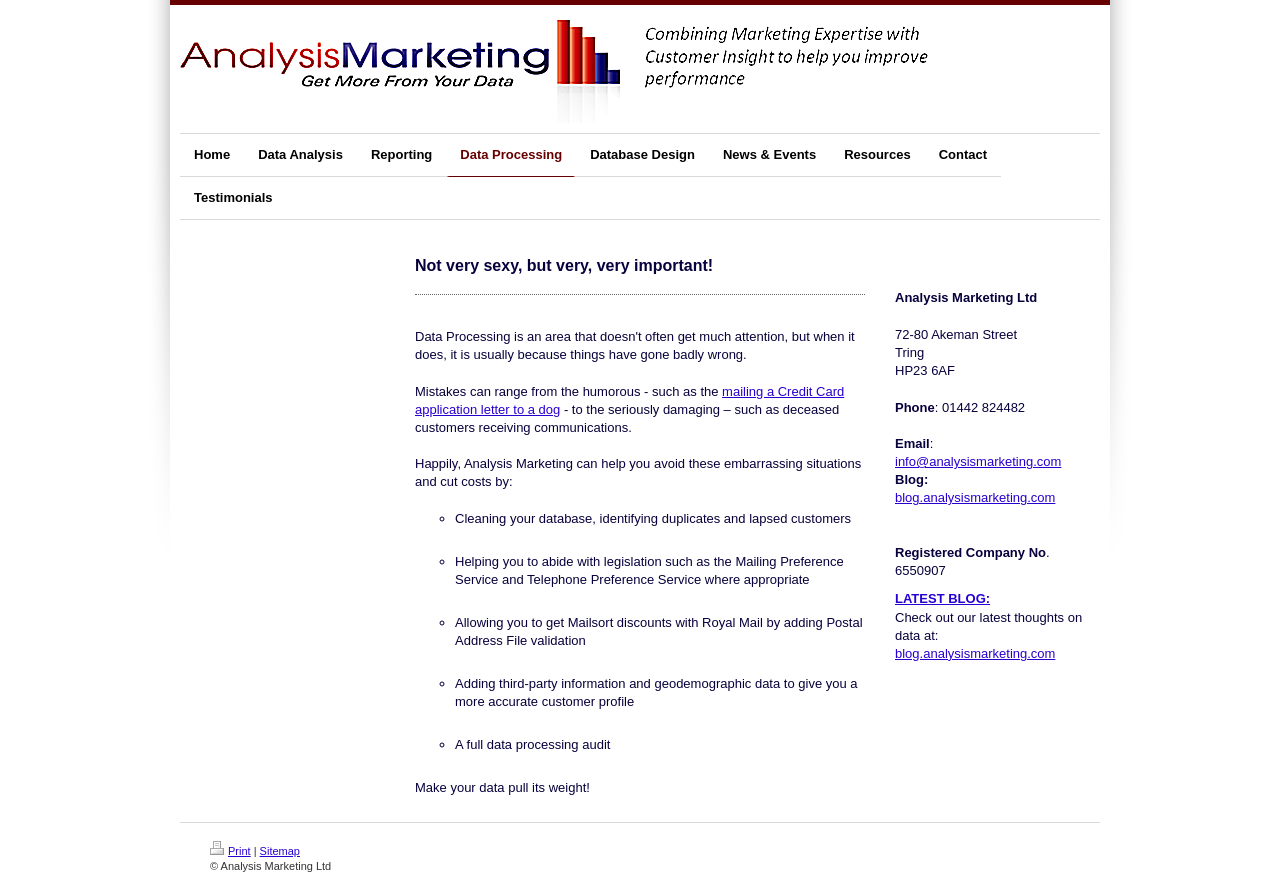What is the purpose of Analysis Marketing?
Give a one-word or short phrase answer based on the image.

Helping with data processing